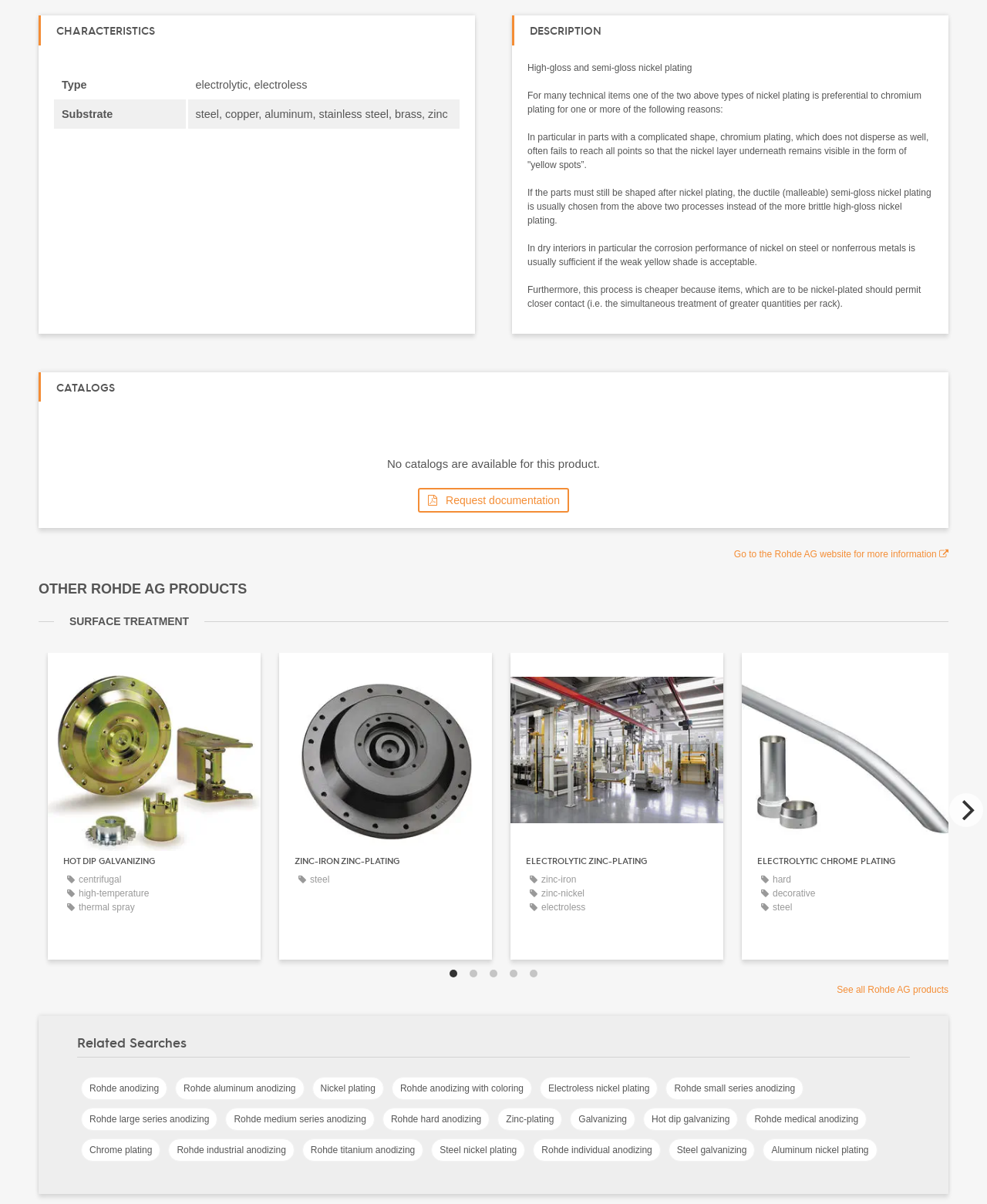Could you please study the image and provide a detailed answer to the question:
What is the company name associated with the products or services on this webpage?

The company name associated with the products or services on this webpage is Rohde AG, as indicated by the link 'Go to the Rohde AG website for more information' and the heading 'OTHER ROHDE AG PRODUCTS'.